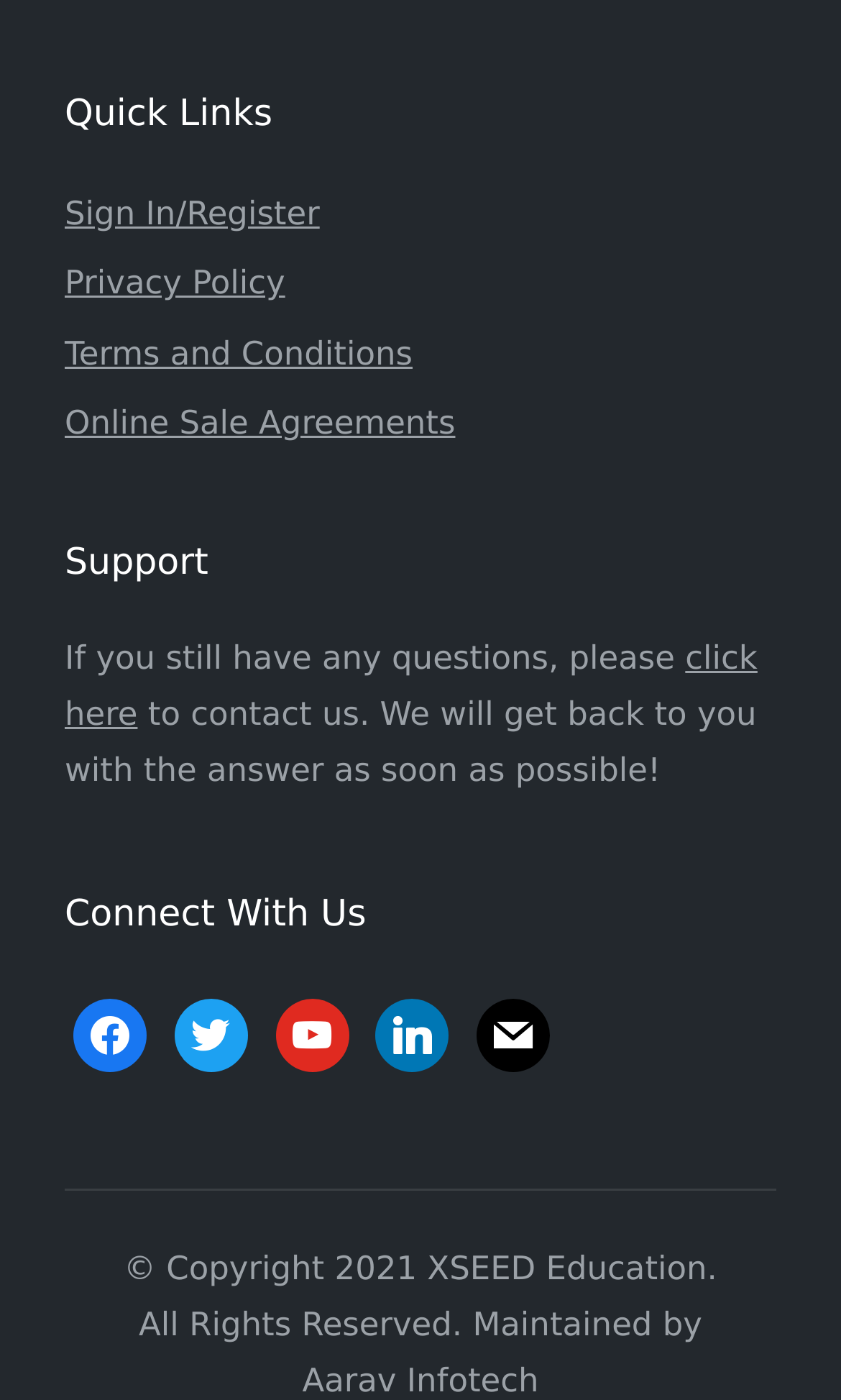Use a single word or phrase to answer the question:
What social media platforms can users connect with?

Facebook, Twitter, YouTube, LinkedIn, Mail